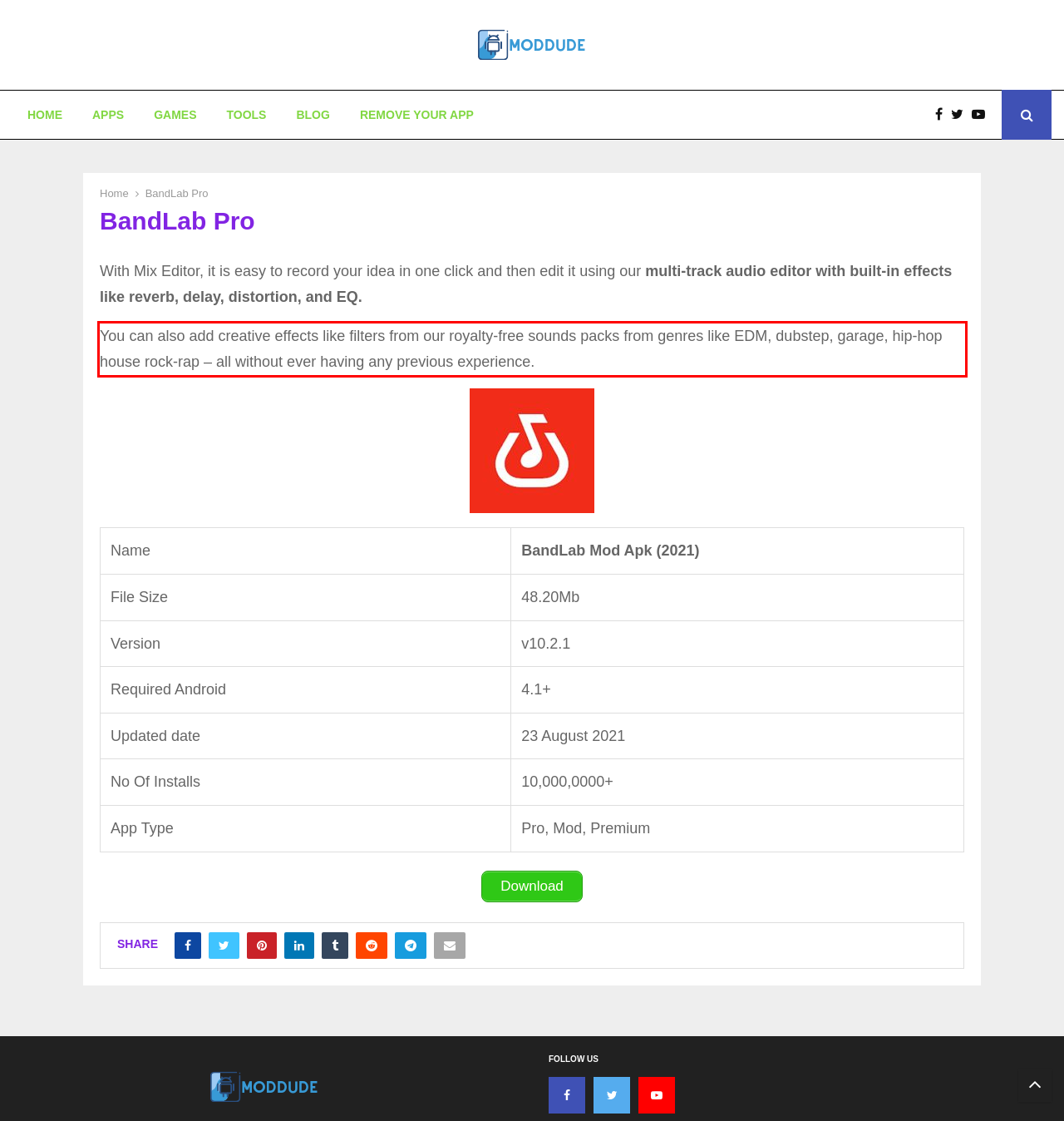From the provided screenshot, extract the text content that is enclosed within the red bounding box.

You can also add creative effects like filters from our royalty-free sounds packs from genres like EDM, dubstep, garage, hip-hop house rock-rap – all without ever having any previous experience.